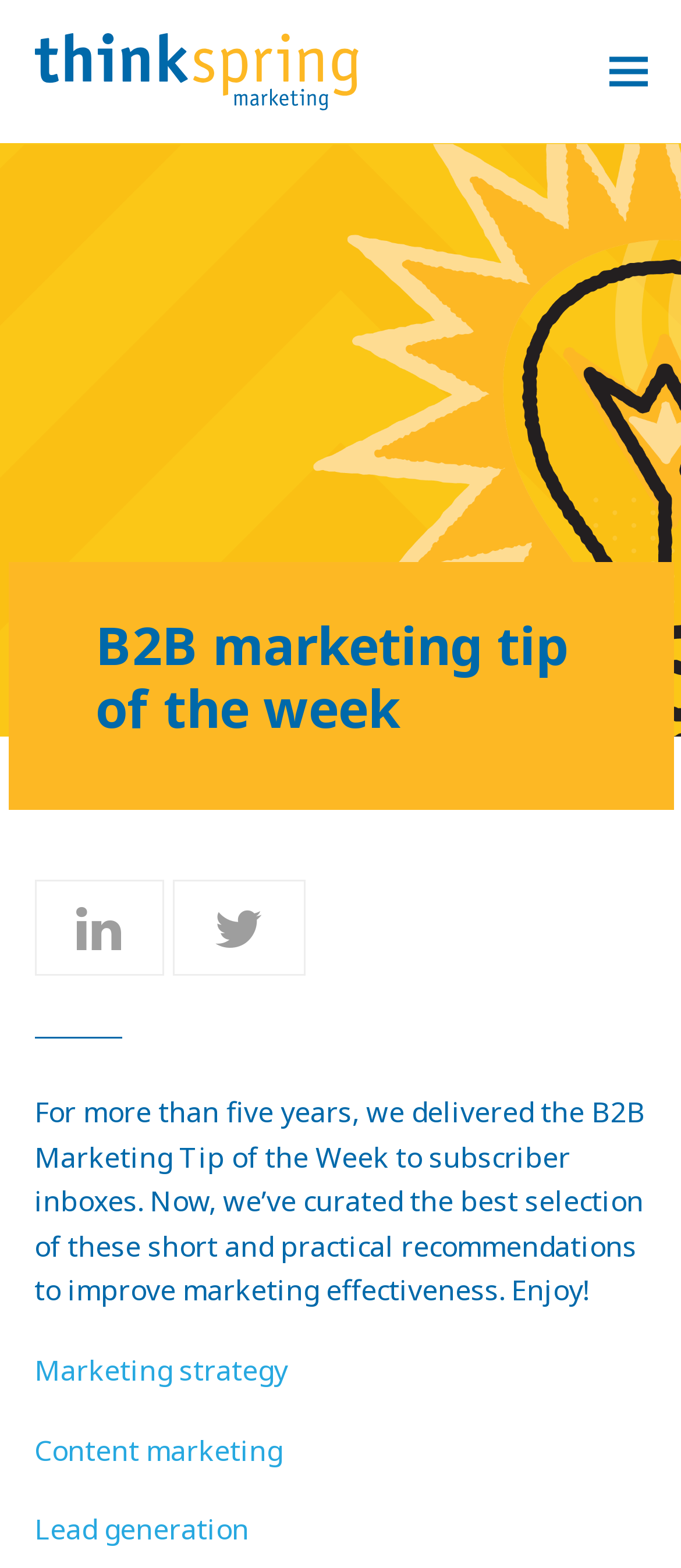What is the position of the 'Toggle mobile menu' button?
Please answer the question as detailed as possible.

I determined the position of the 'Toggle mobile menu' button by looking at its bounding box coordinates, which are [0.894, 0.036, 0.95, 0.055], and found that it is located at the top-right corner of the webpage.